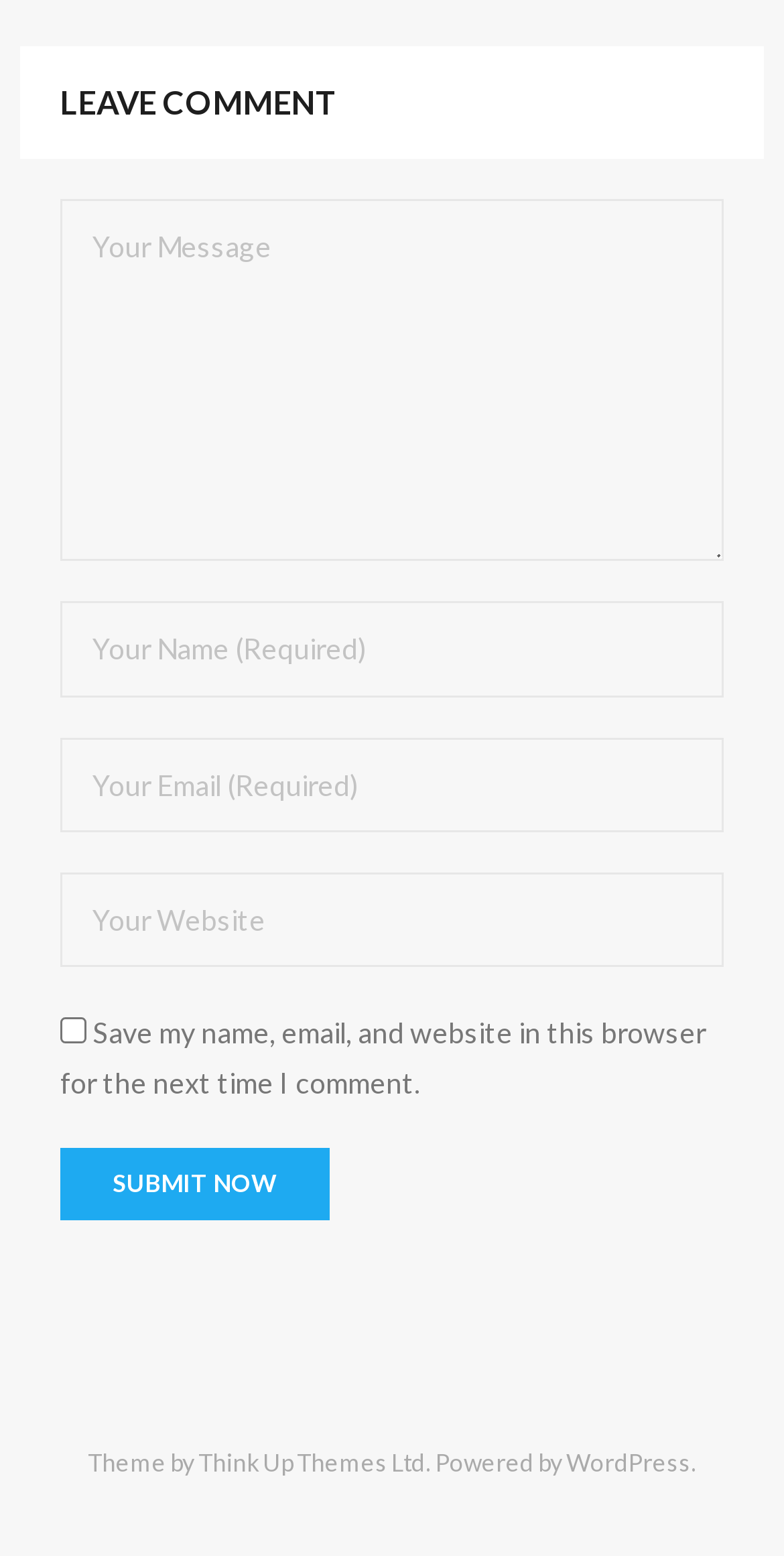Specify the bounding box coordinates (top-left x, top-left y, bottom-right x, bottom-right y) of the UI element in the screenshot that matches this description: name="url" placeholder="Your Website"

[0.077, 0.561, 0.923, 0.621]